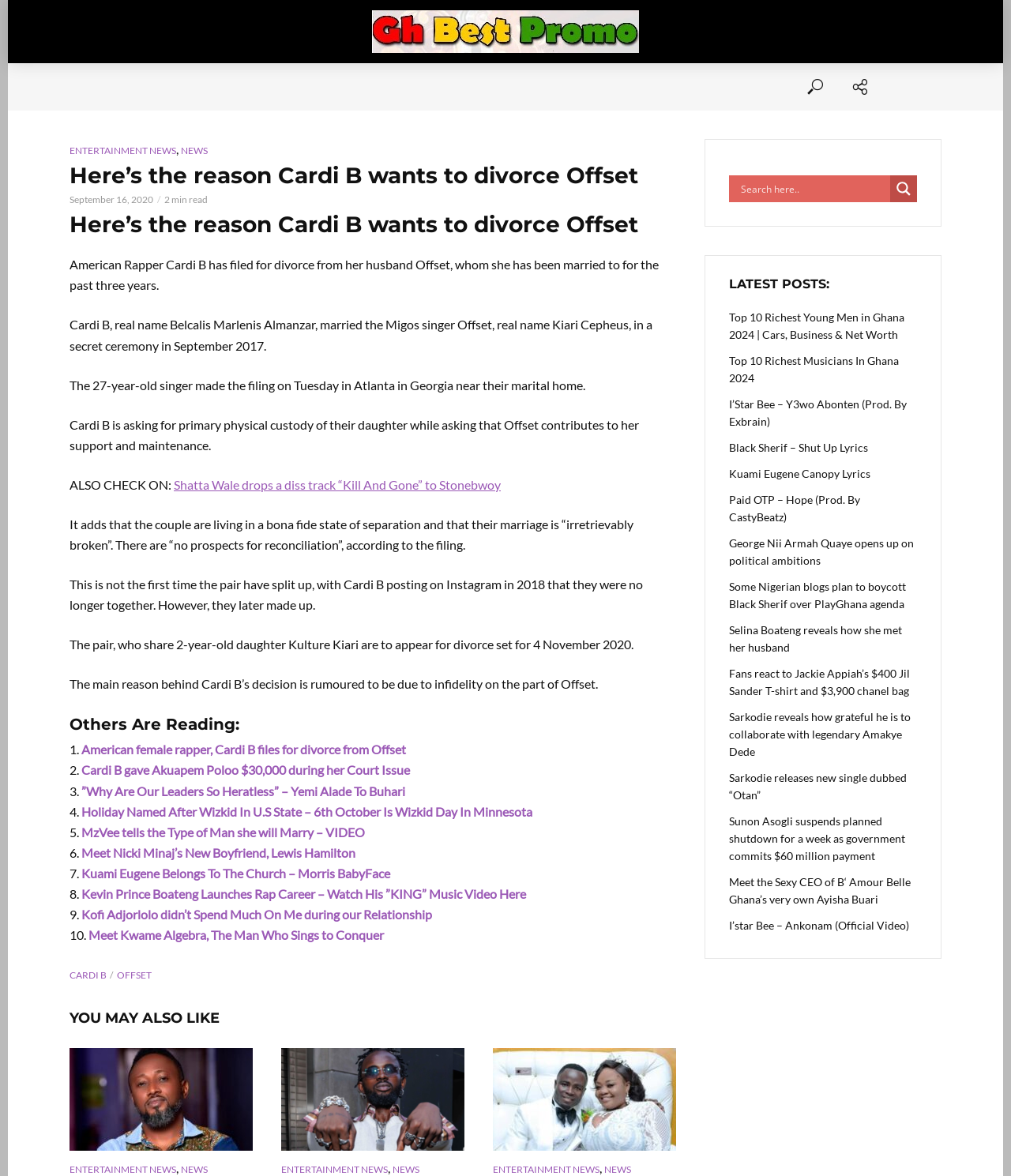Please find and report the primary heading text from the webpage.

Here’s the reason Cardi B wants to divorce Offset